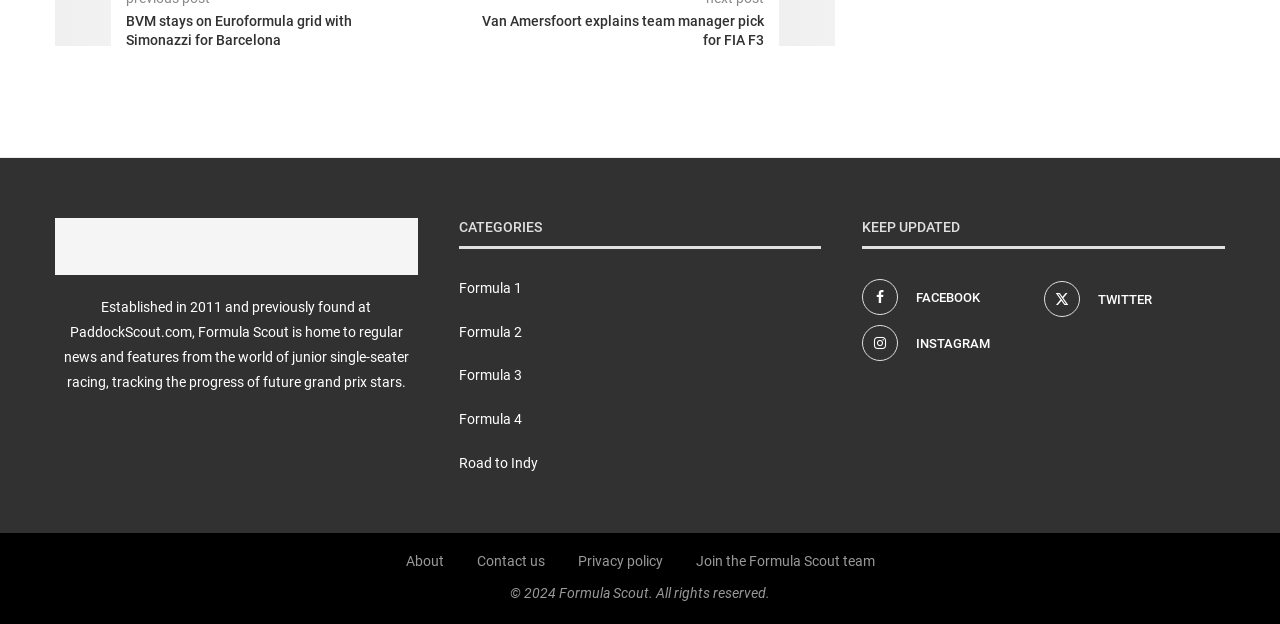Please indicate the bounding box coordinates of the element's region to be clicked to achieve the instruction: "Read news about BVM staying on Euroformula grid with Simonazzi for Barcelona". Provide the coordinates as four float numbers between 0 and 1, i.e., [left, top, right, bottom].

[0.043, 0.019, 0.348, 0.082]